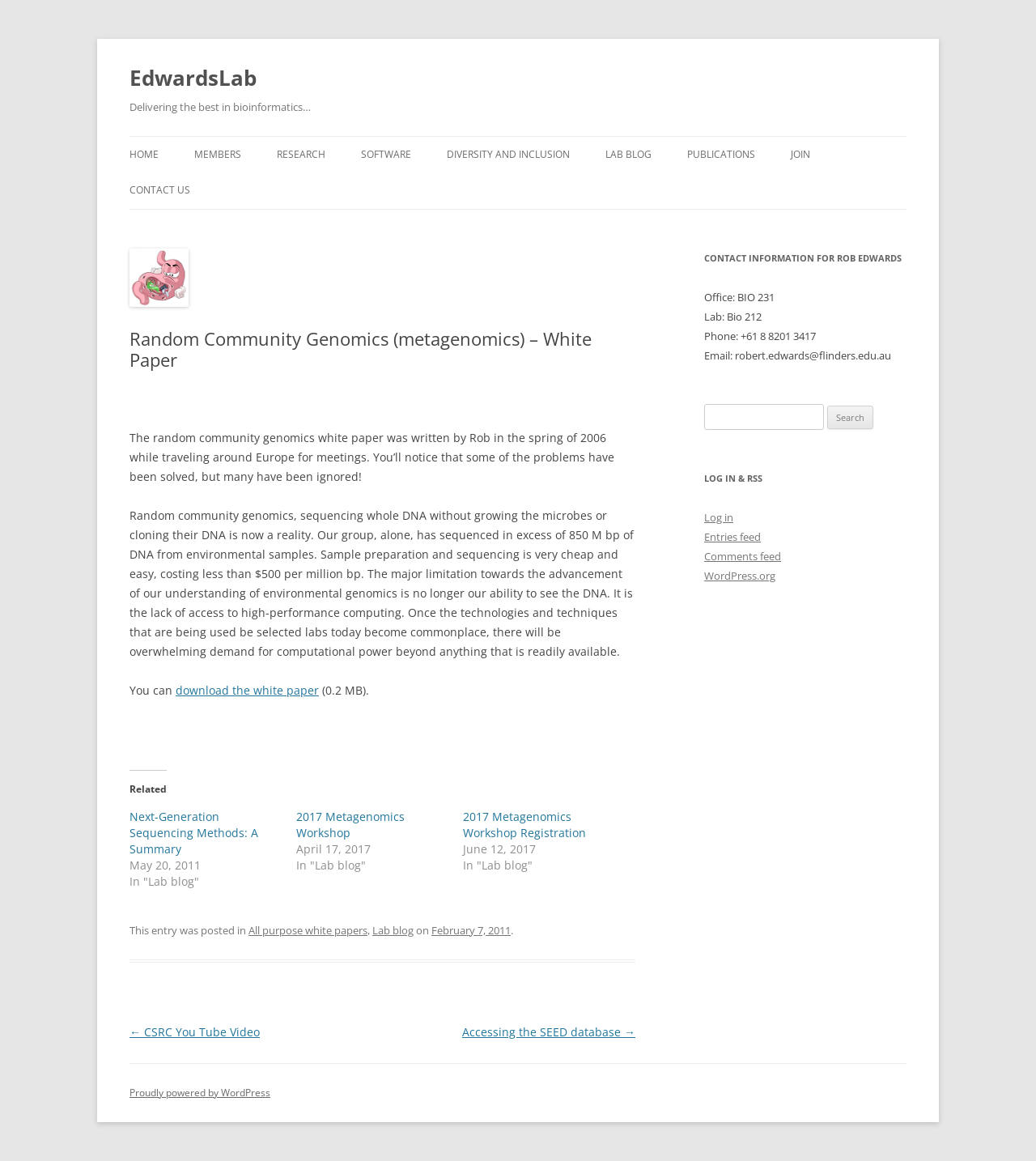Please locate the bounding box coordinates of the element that should be clicked to achieve the given instruction: "Click the 'Log in' link".

[0.68, 0.439, 0.708, 0.452]